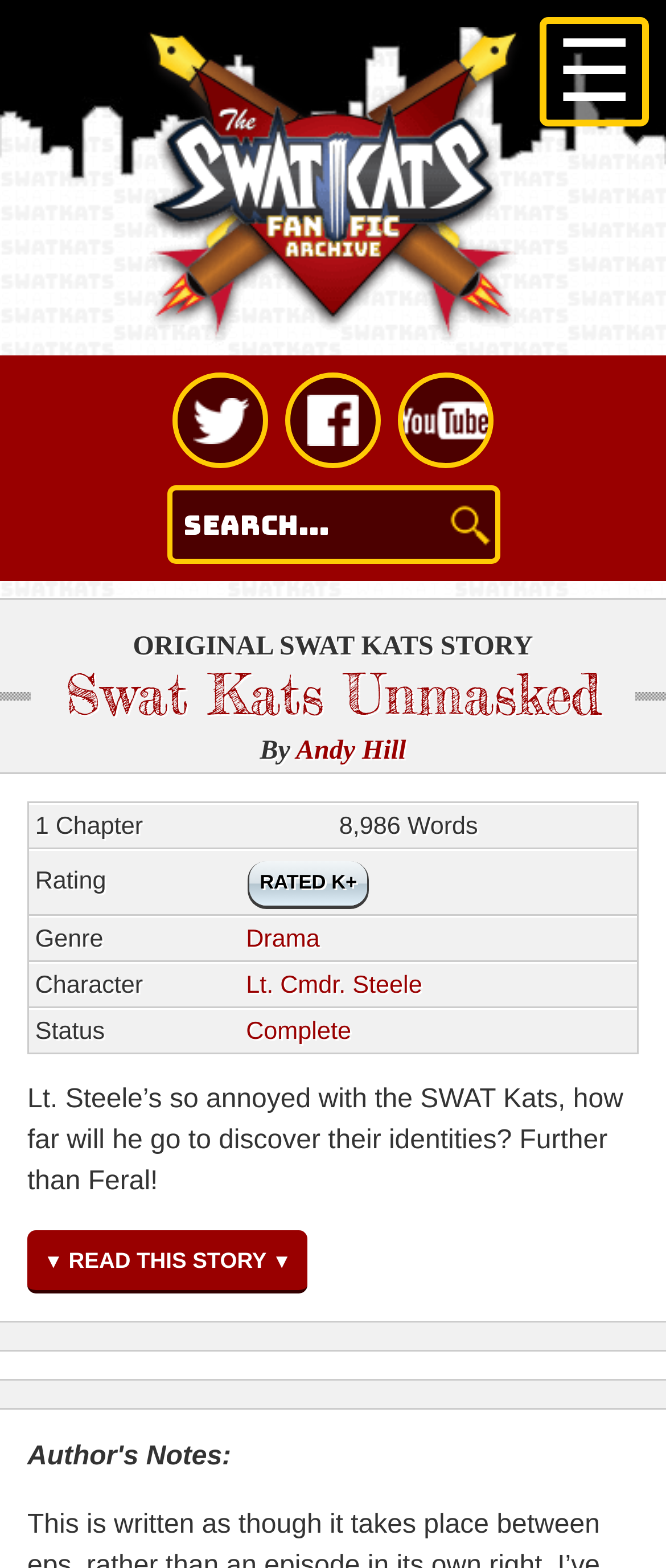Please find and generate the text of the main heading on the webpage.

Swat Kats Unmasked